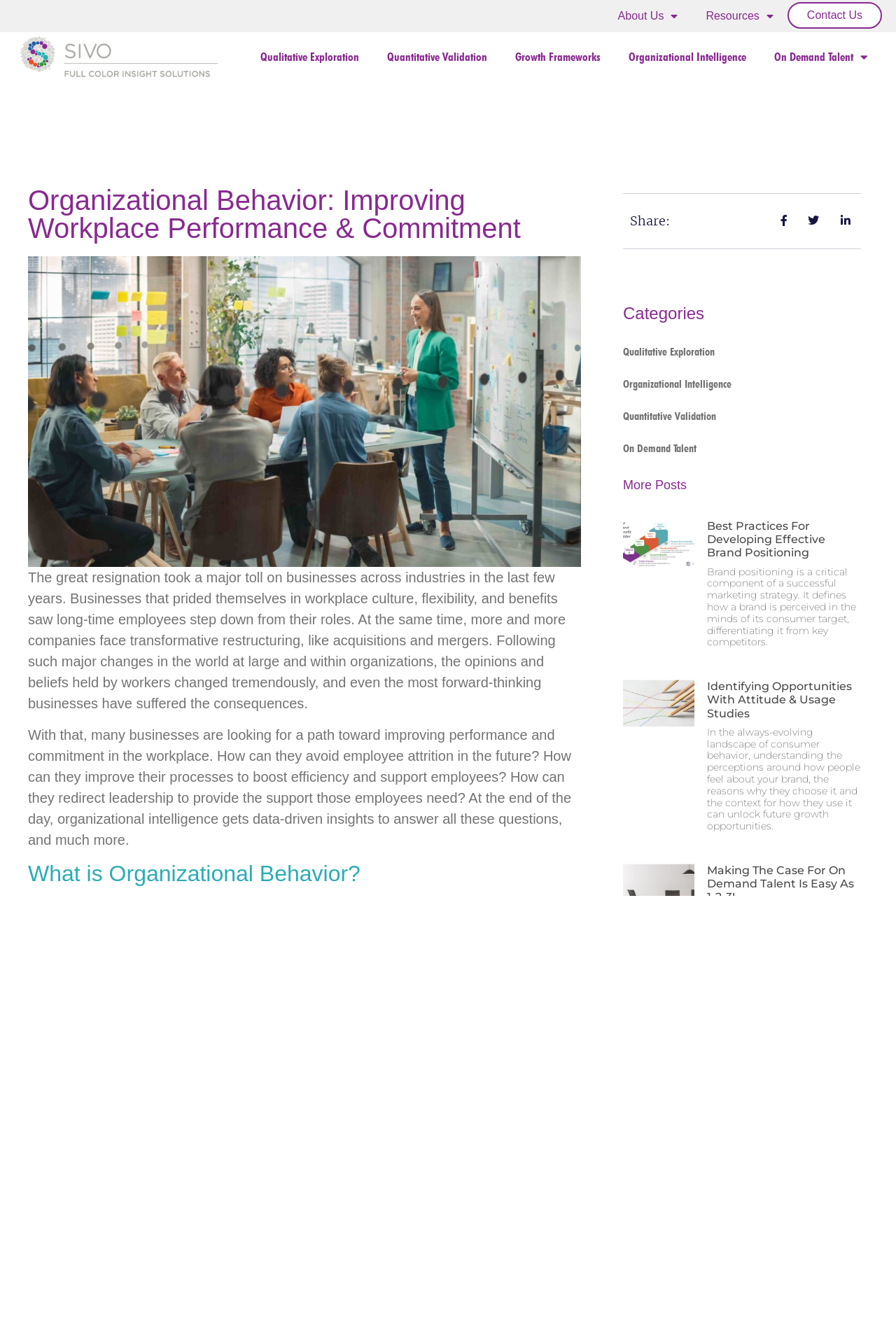Can you identify and provide the main heading of the webpage?

Organizational Behavior: Improving Workplace Performance & Commitment